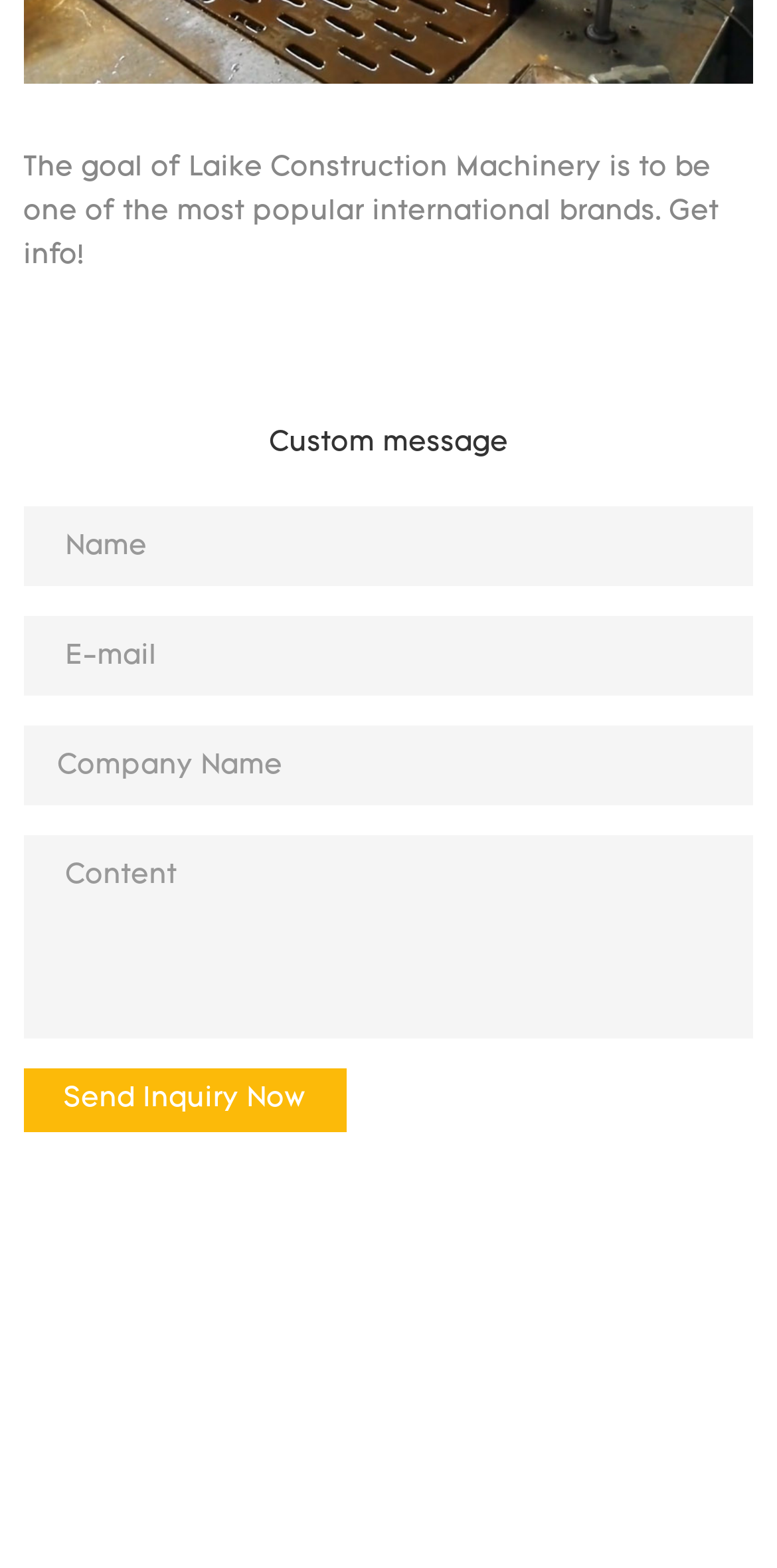Extract the bounding box coordinates for the UI element described as: "name="companyname" placeholder="Company Name"".

[0.03, 0.463, 0.97, 0.514]